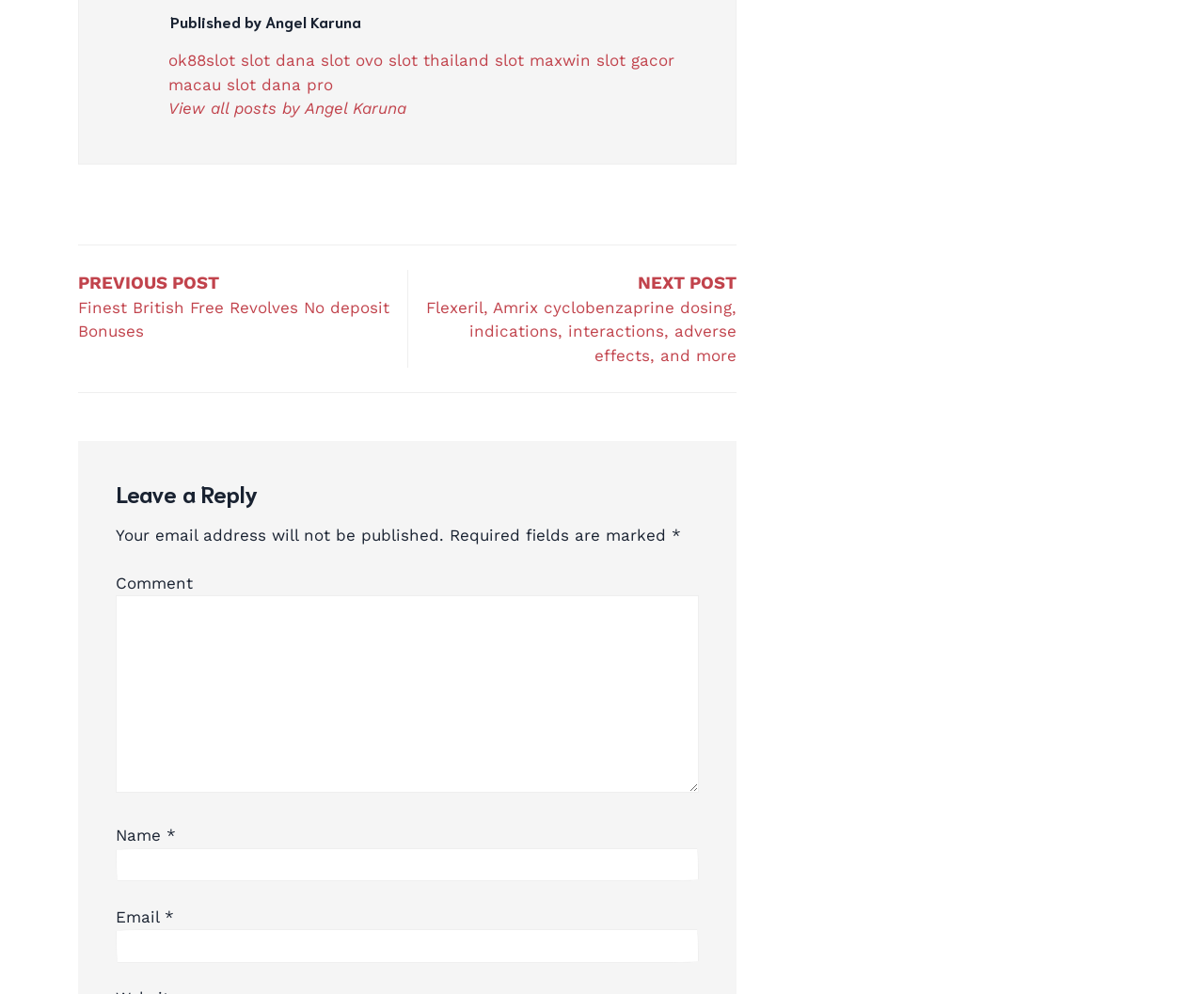Locate the bounding box coordinates of the clickable area to execute the instruction: "View the post by Tyler Altmeyer". Provide the coordinates as four float numbers between 0 and 1, represented as [left, top, right, bottom].

None